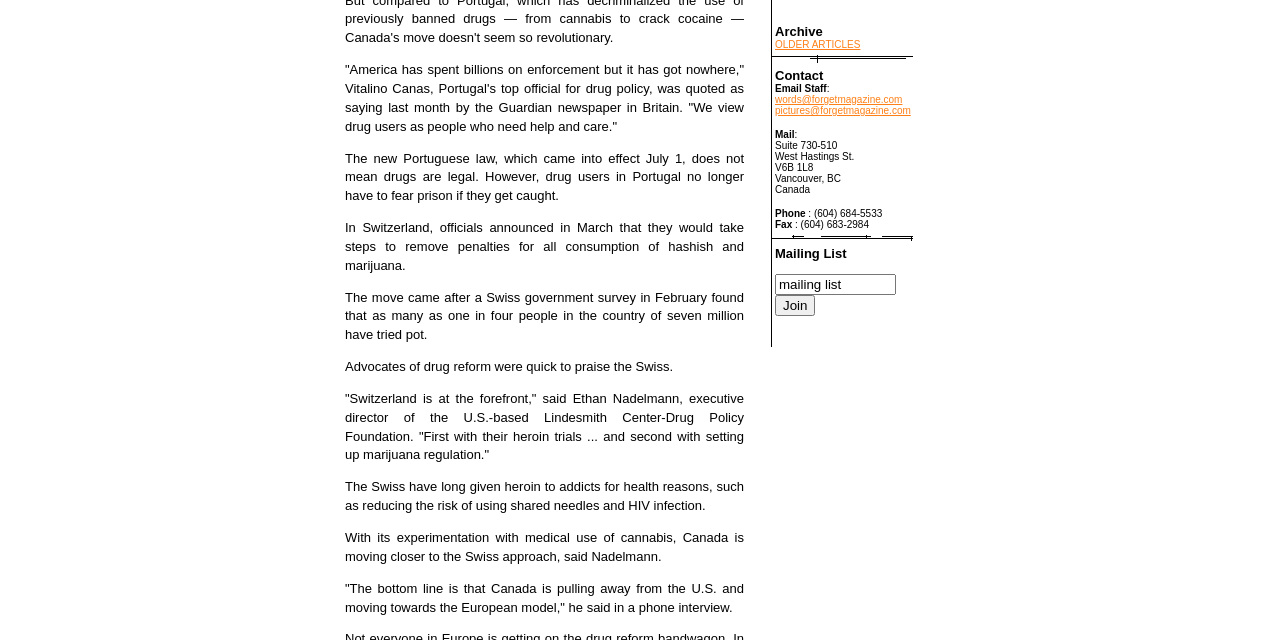Identify the coordinates of the bounding box for the element described below: "OLDER ARTICLES". Return the coordinates as four float numbers between 0 and 1: [left, top, right, bottom].

[0.605, 0.061, 0.672, 0.078]